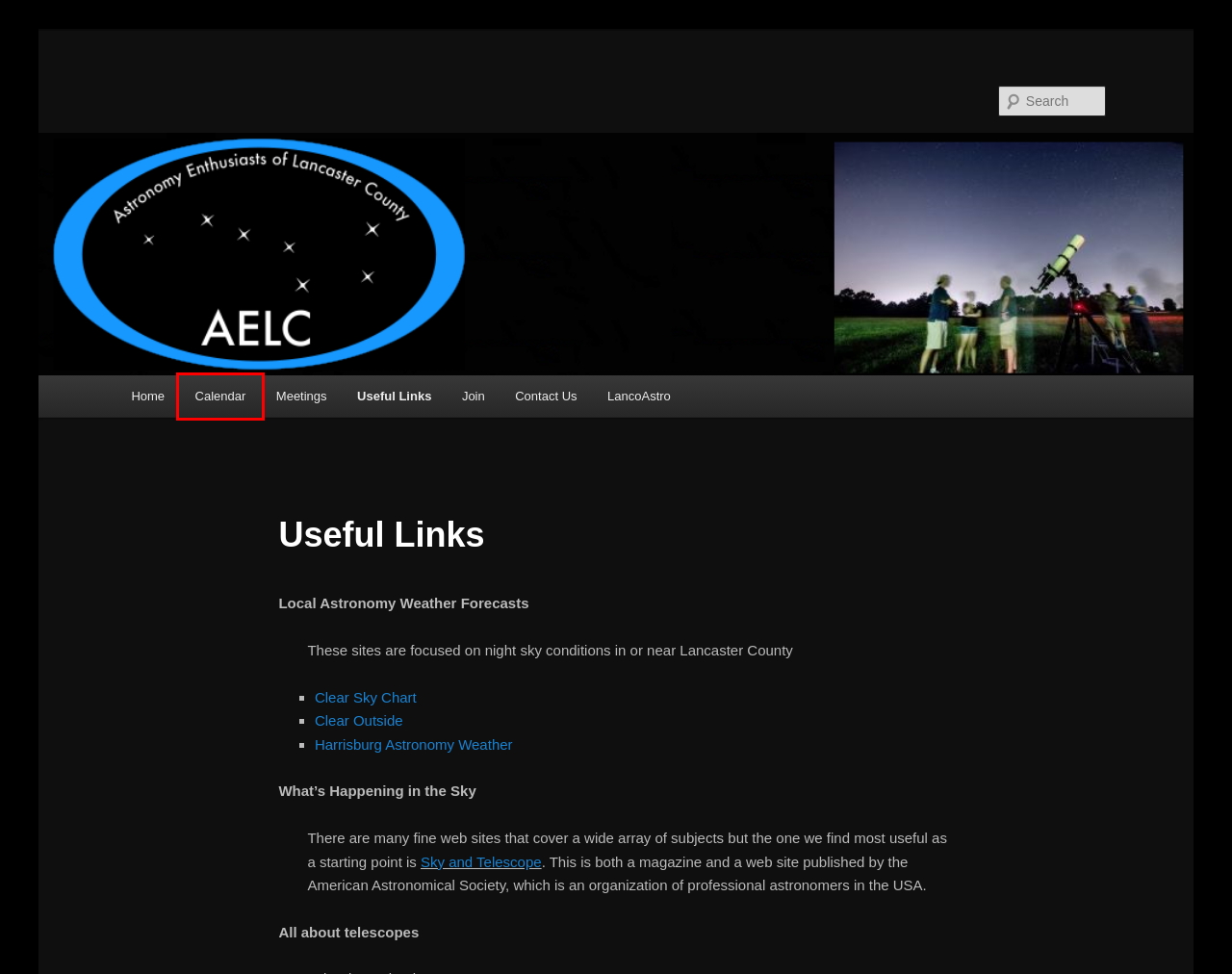You are given a screenshot depicting a webpage with a red bounding box around a UI element. Select the description that best corresponds to the new webpage after clicking the selected element. Here are the choices:
A. Middle Creek Wildlife Management Area Clear Sky Chart
B. Calendar |
C. Cherry Springs State Park
D. Join |
E. Contact Us |
F. LancoAstro |
G. Clear Outside v1.0 - International Weather Forecasts For Astronomers
H. What is a Club Meeting? |

B